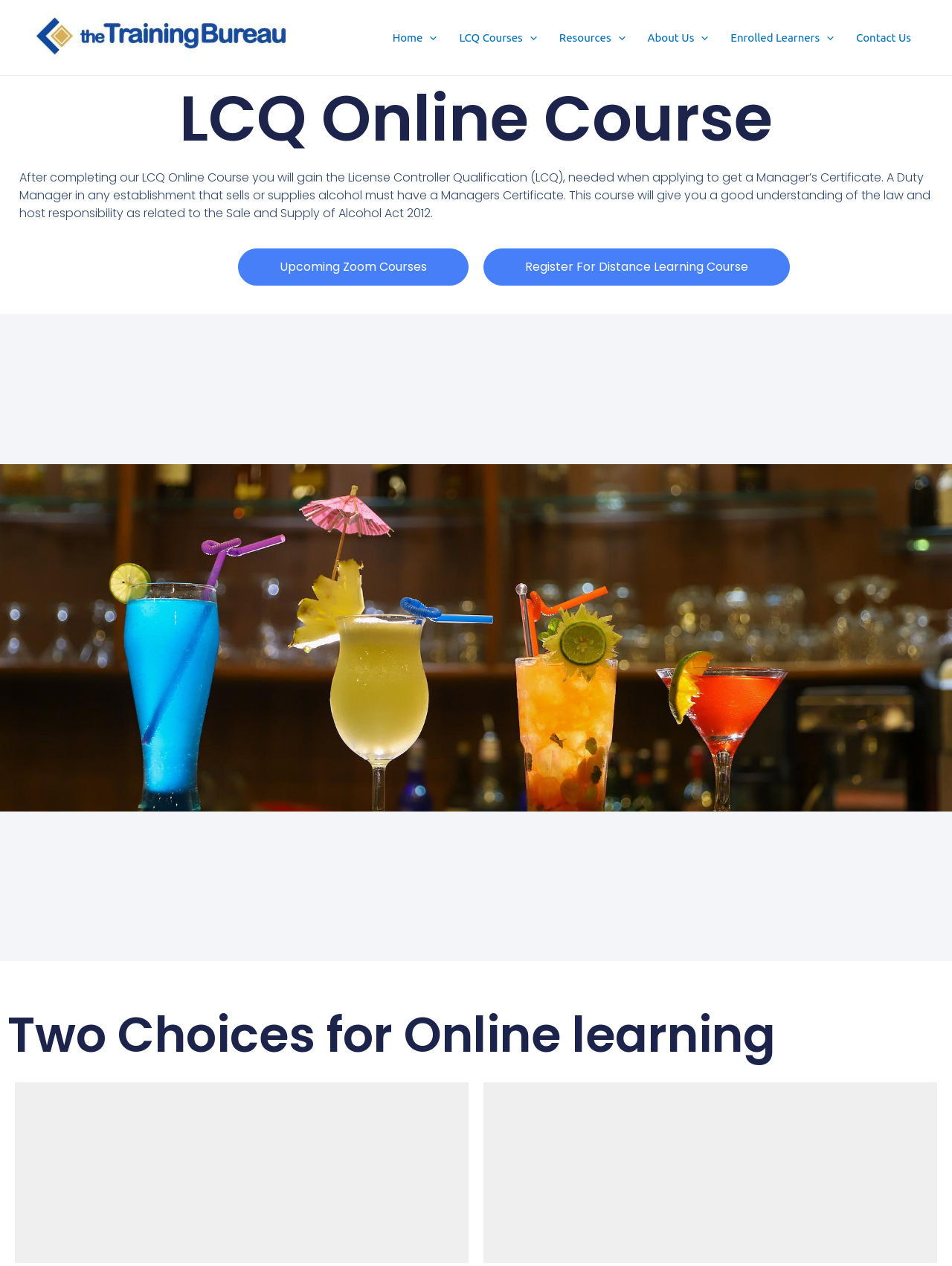Please determine the bounding box coordinates for the element that should be clicked to follow these instructions: "Click the Upcoming Zoom Courses link".

[0.25, 0.196, 0.492, 0.226]